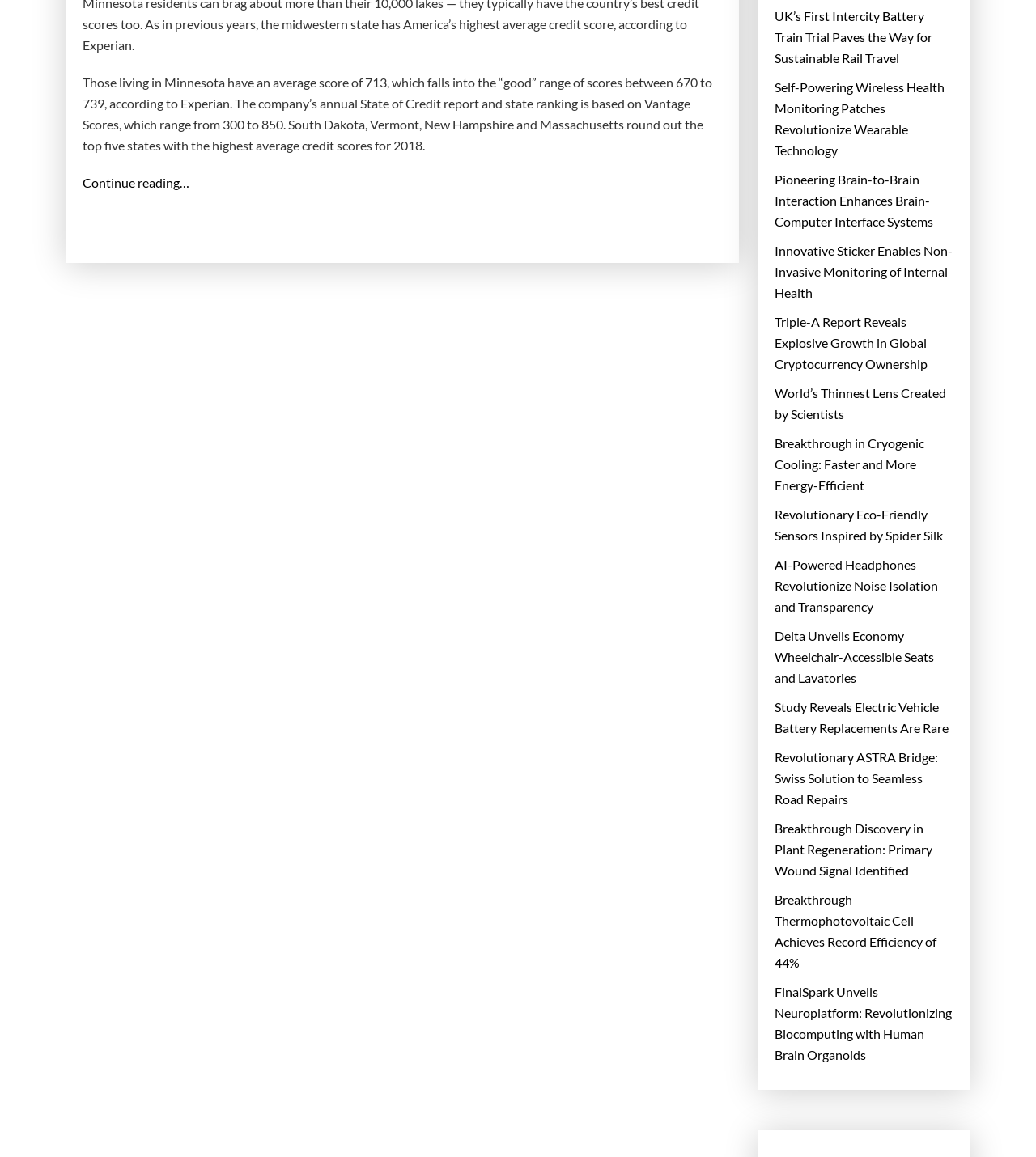Please answer the following question using a single word or phrase: 
What is the average credit score in Minnesota?

713